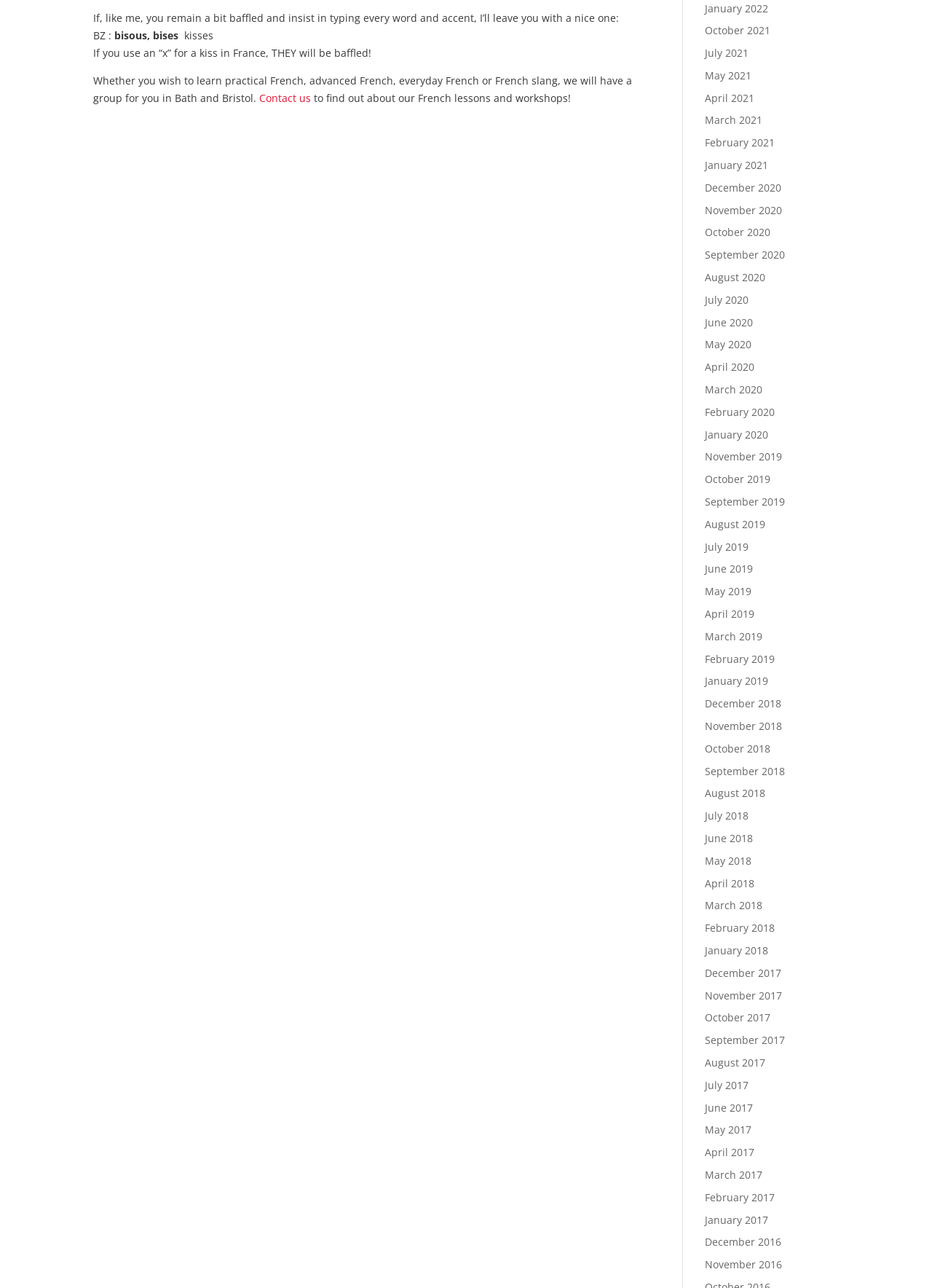Determine the bounding box coordinates of the section I need to click to execute the following instruction: "View the 'January 2022' archive". Provide the coordinates as four float numbers between 0 and 1, i.e., [left, top, right, bottom].

[0.756, 0.001, 0.824, 0.012]